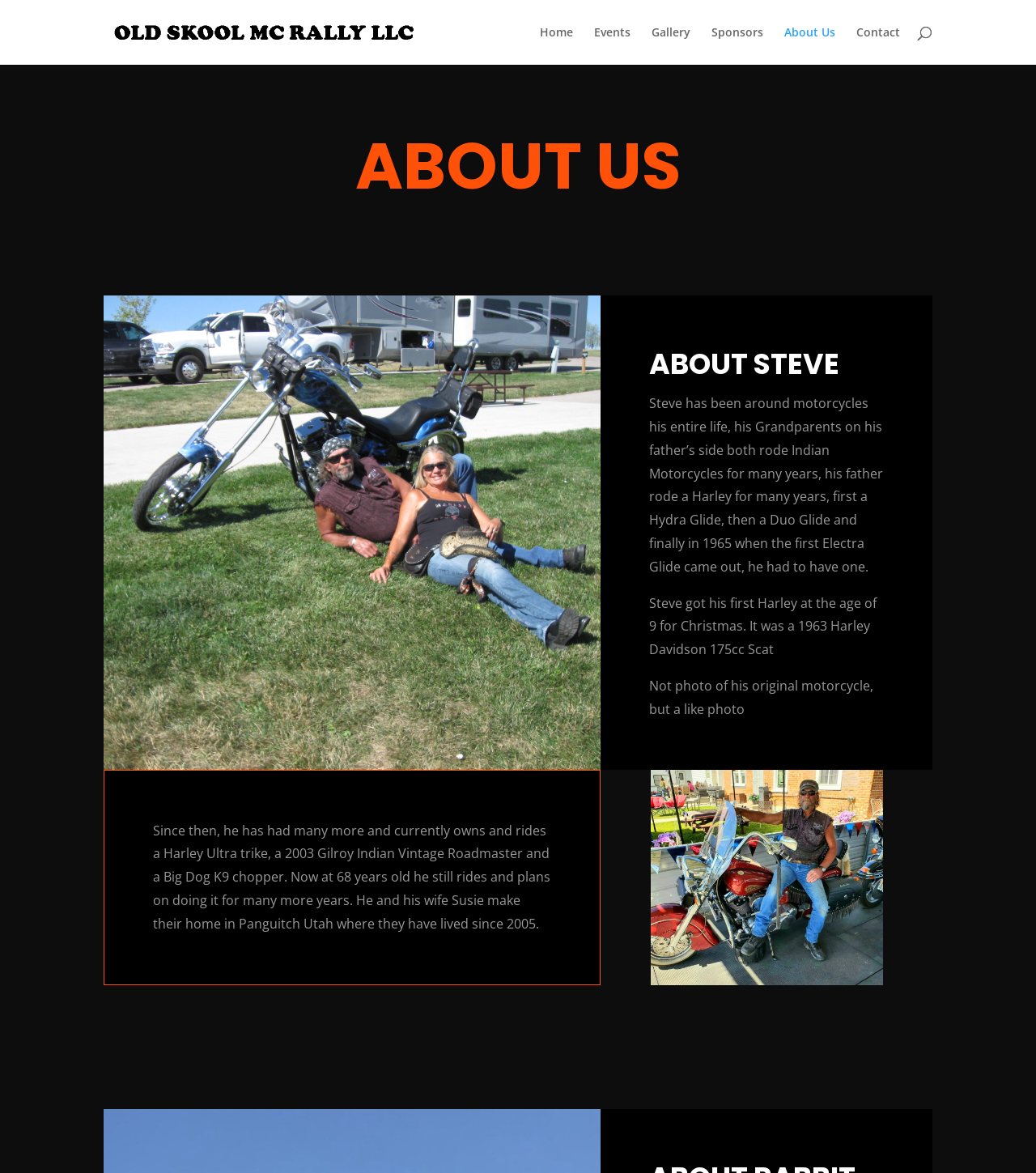Identify the bounding box coordinates of the clickable region required to complete the instruction: "search for something". The coordinates should be given as four float numbers within the range of 0 and 1, i.e., [left, top, right, bottom].

[0.1, 0.0, 0.9, 0.001]